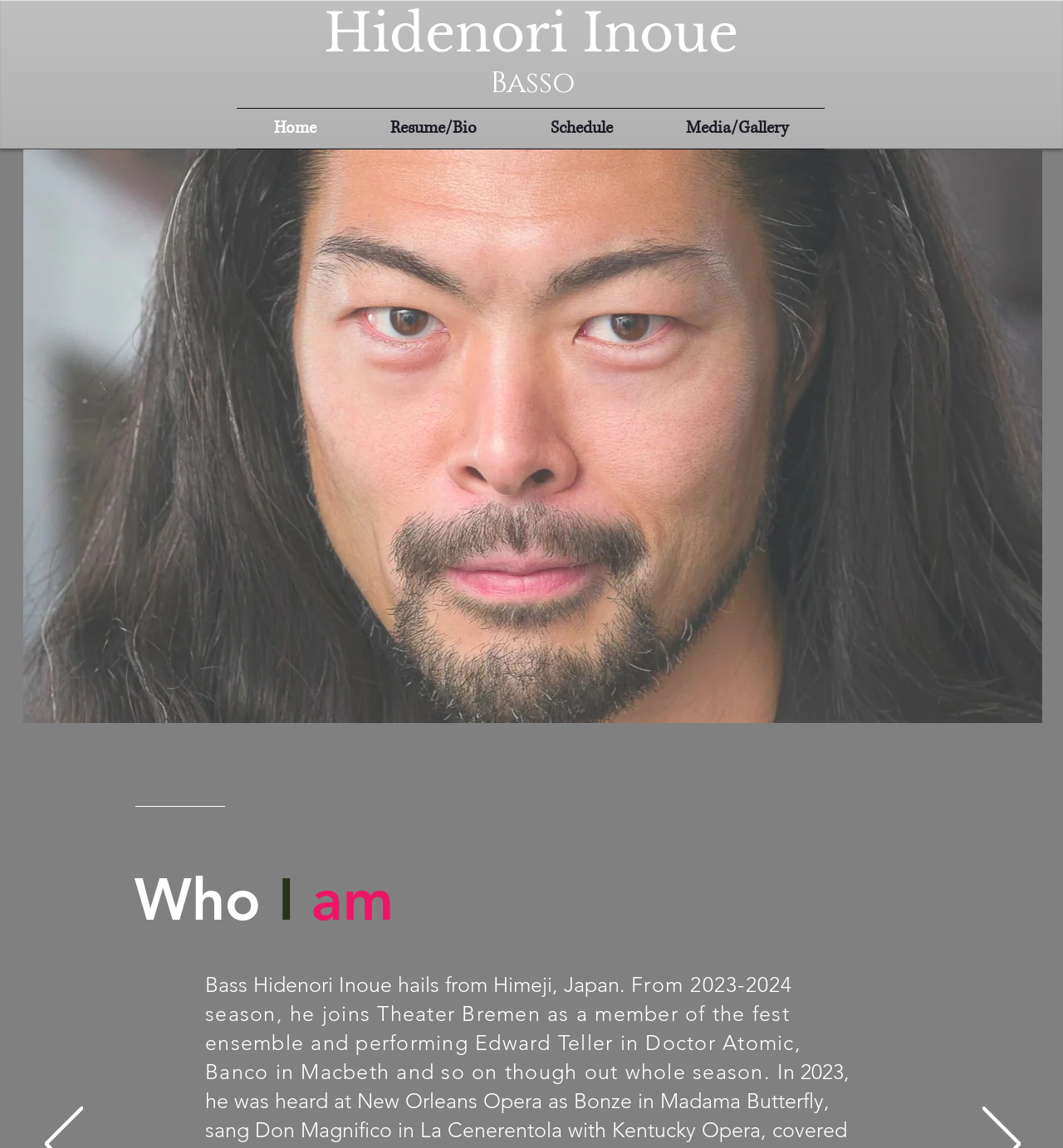Use the information in the screenshot to answer the question comprehensively: What is the current page of the website?

The current page of the website is the home page, as indicated by the navigation menu with the link 'Home' being highlighted.